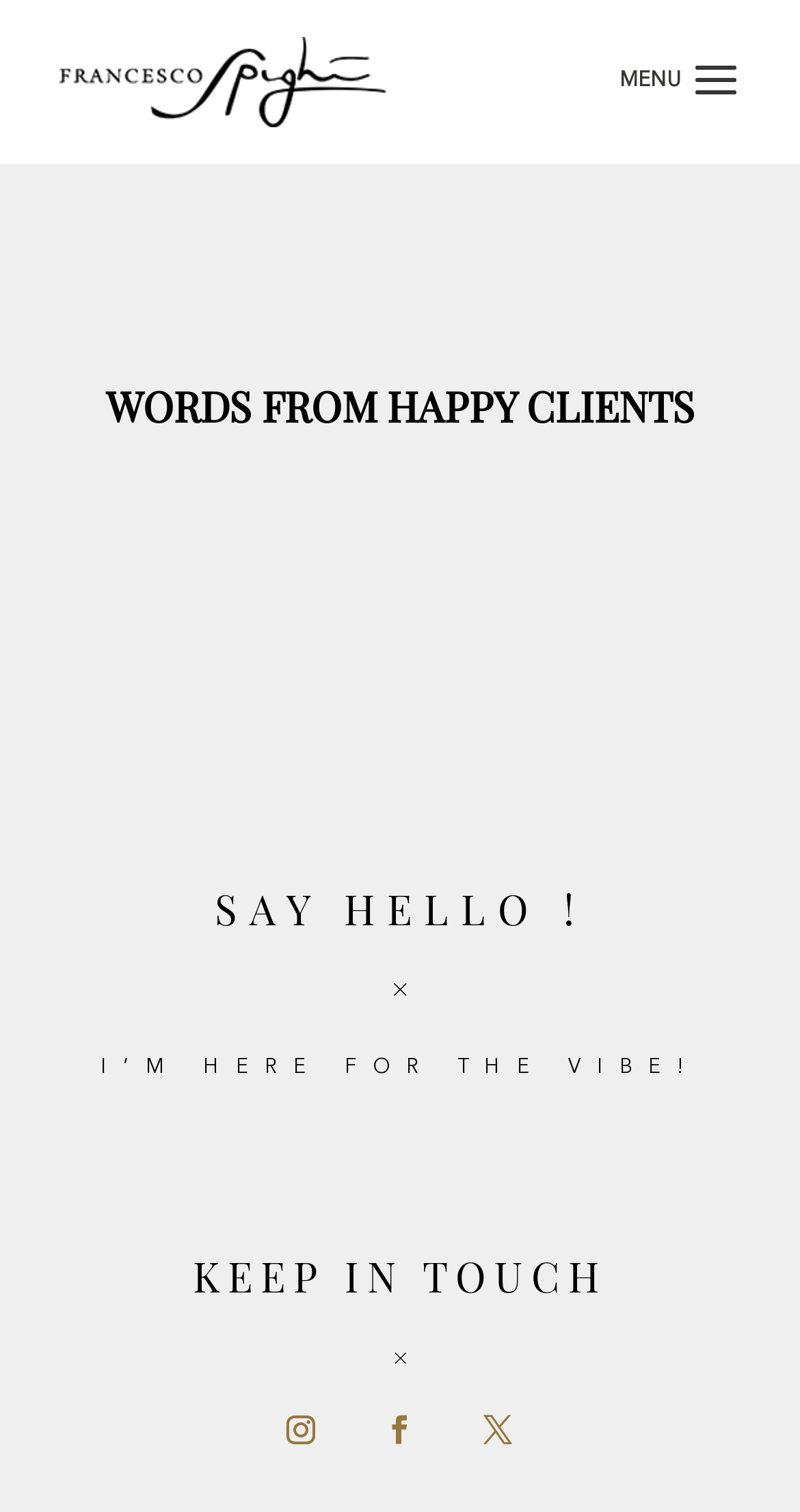Answer this question in one word or a short phrase: What is the photographer's name?

Francesco Spighi